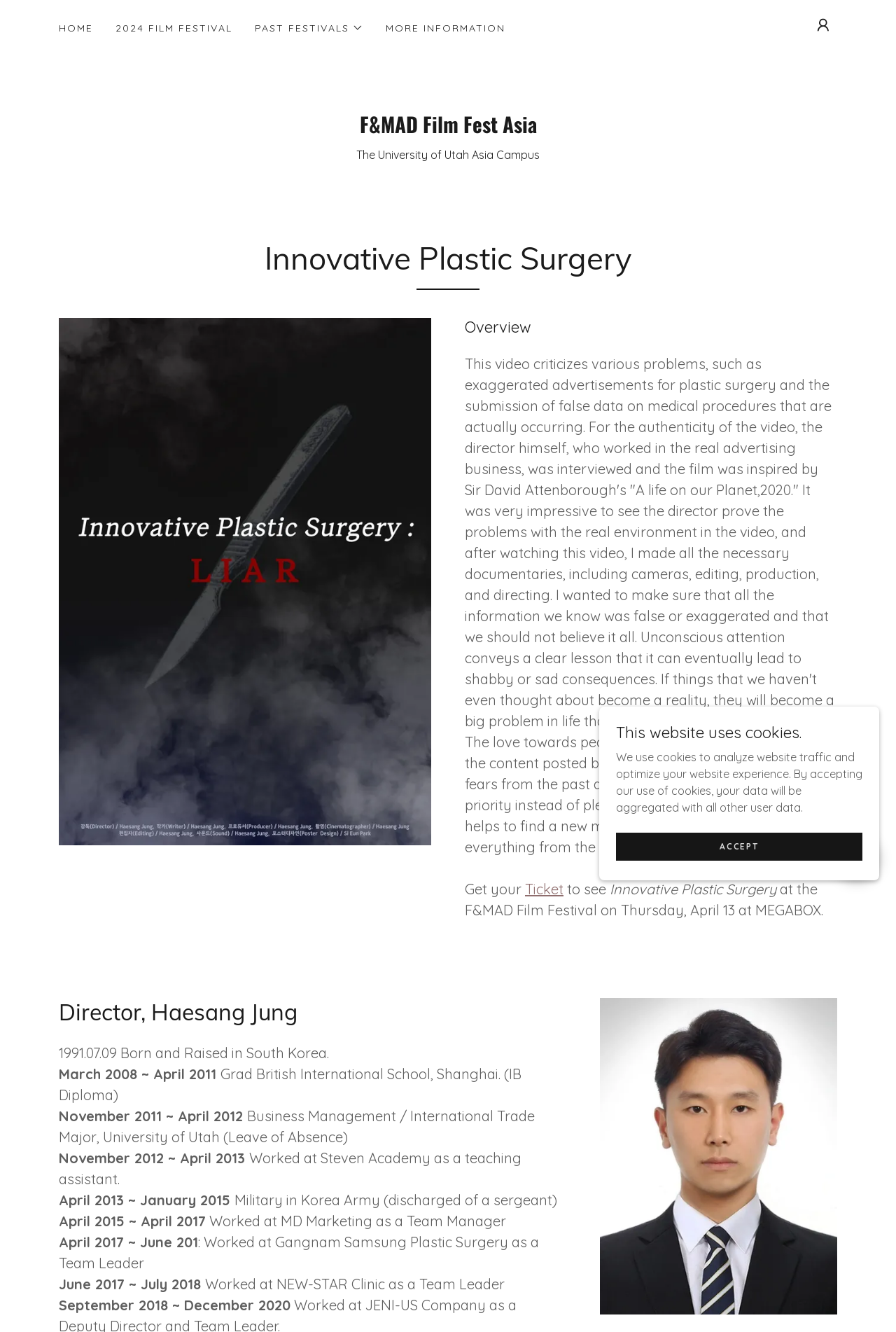Refer to the image and provide a thorough answer to this question:
What is the theme of the video?

The question asks for the theme of the video. By looking at the webpage, we can see that the text 'This video criticizes various problems, such as exaggerated advertisements for plastic surgery...' is mentioned, which indicates that the theme of the video is related to problems with plastic surgery.